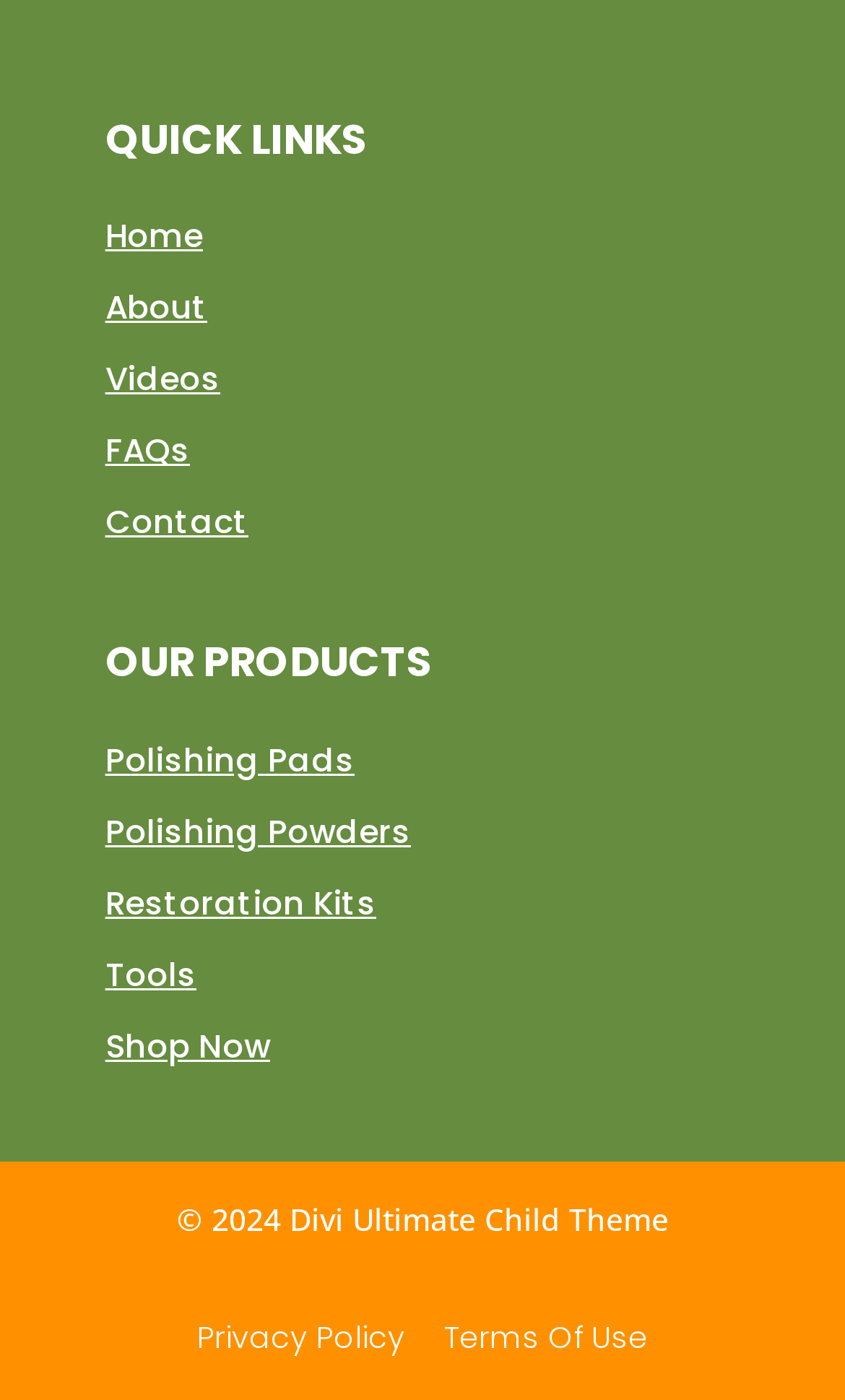Please answer the following question using a single word or phrase: 
How many links are there in the footer section?

2